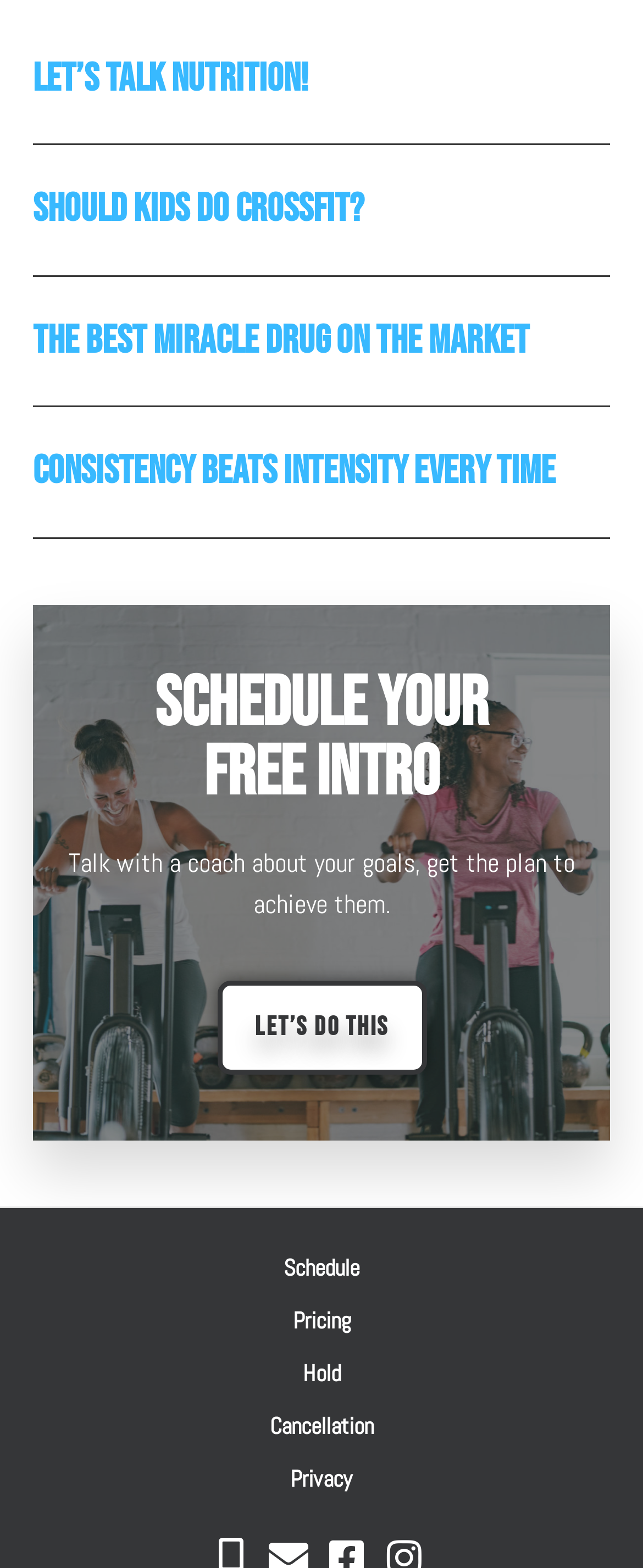Answer the question with a single word or phrase: 
What is the text of the last link in the webpage?

Privacy